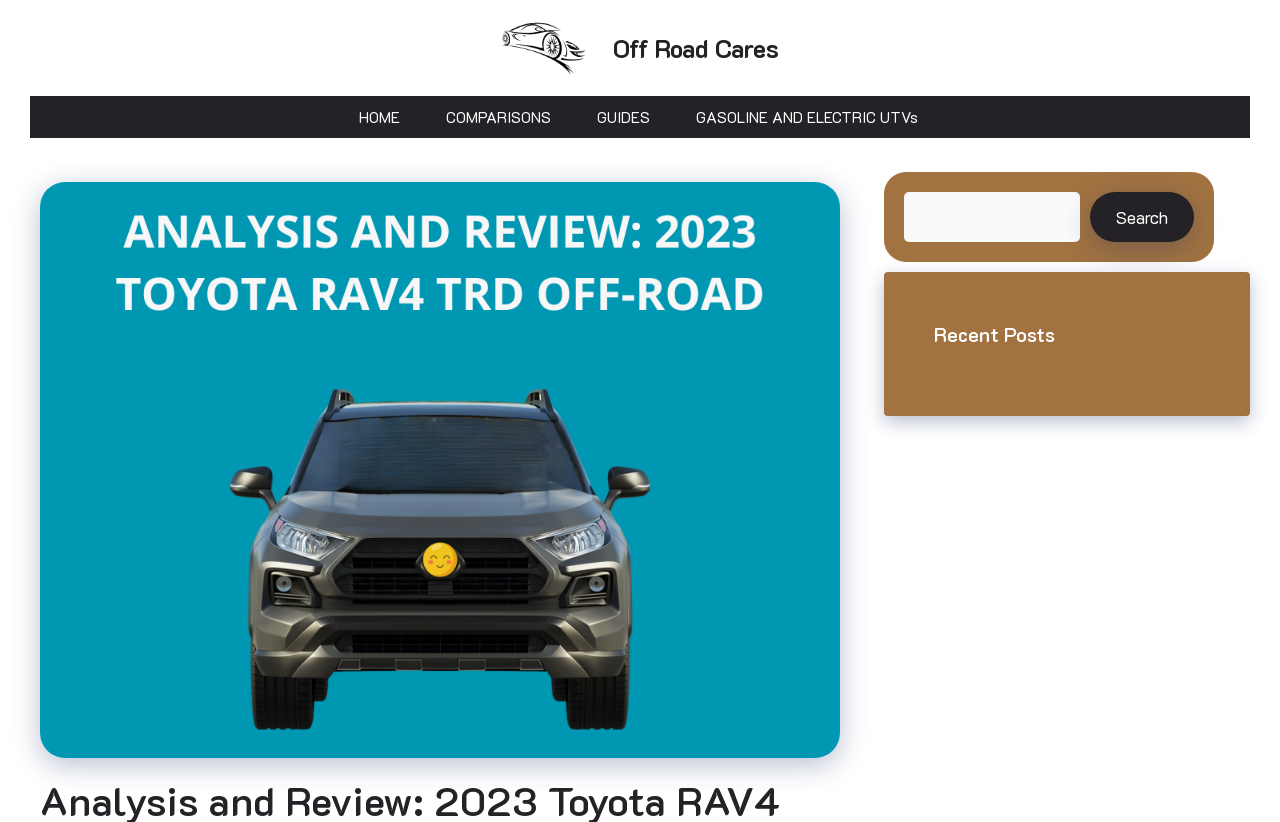What type of content is featured in the 'Recent Posts' section?
Using the image as a reference, answer the question with a short word or phrase.

Posts